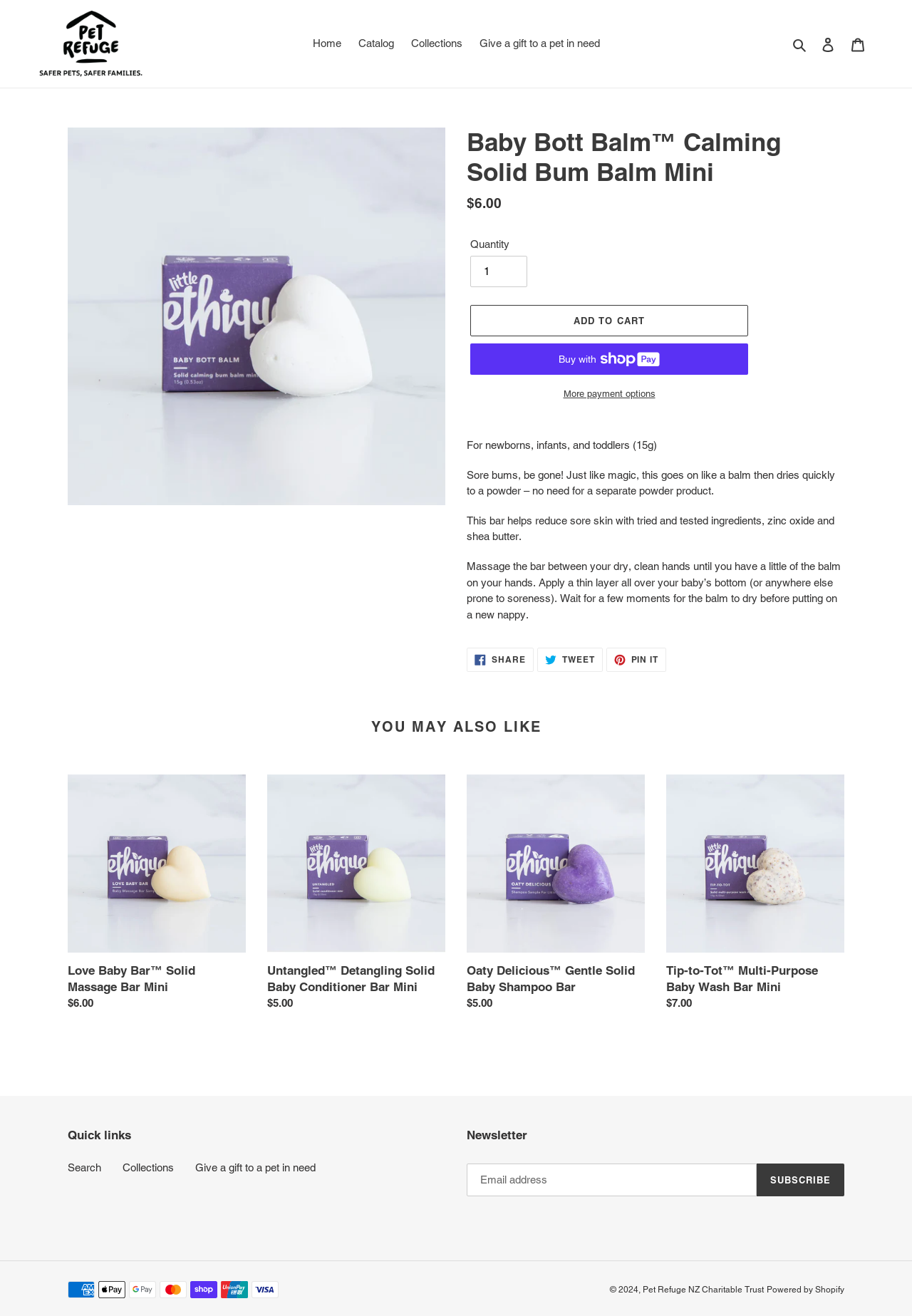How much does the product cost?
Look at the image and answer with only one word or phrase.

$6.00